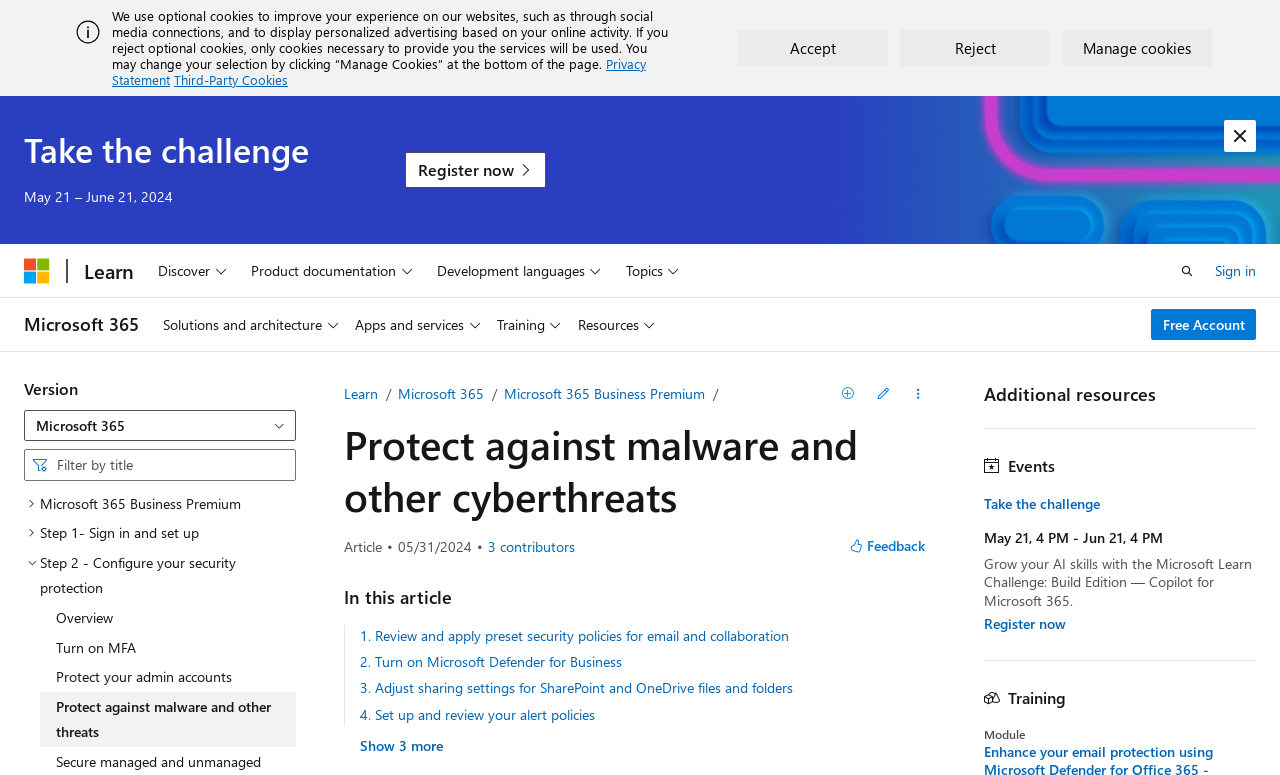Locate the bounding box coordinates of the element that needs to be clicked to carry out the instruction: "Take the challenge". The coordinates should be given as four float numbers ranging from 0 to 1, i.e., [left, top, right, bottom].

[0.019, 0.168, 0.241, 0.217]